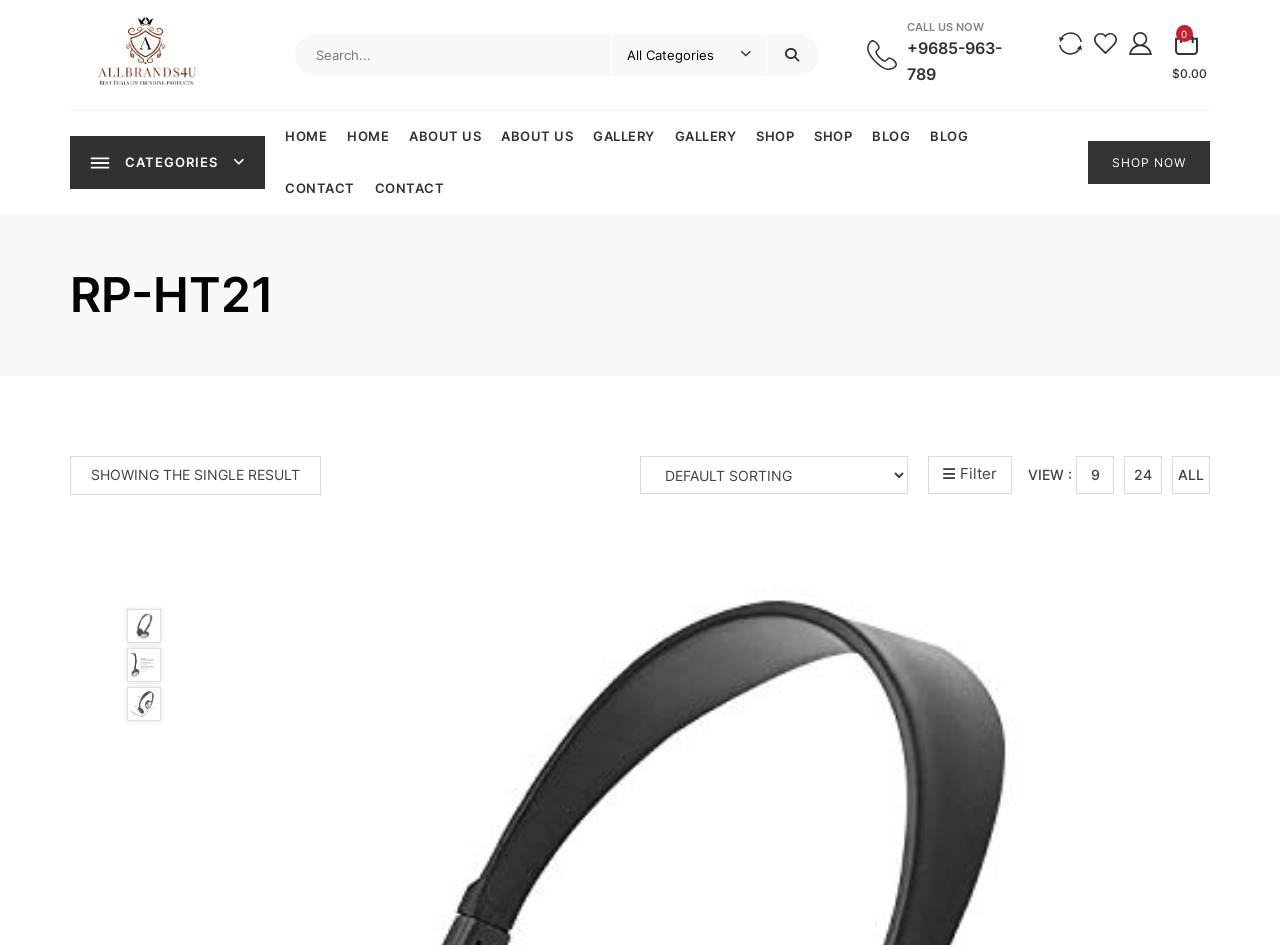Given the description parent_node: All Categories name="s" placeholder="Search...", predict the bounding box coordinates of the UI element. Ensure the coordinates are in the format (top-left x, top-left y, bottom-right x, bottom-right y) and all values are between 0 and 1.

[0.231, 0.037, 0.477, 0.079]